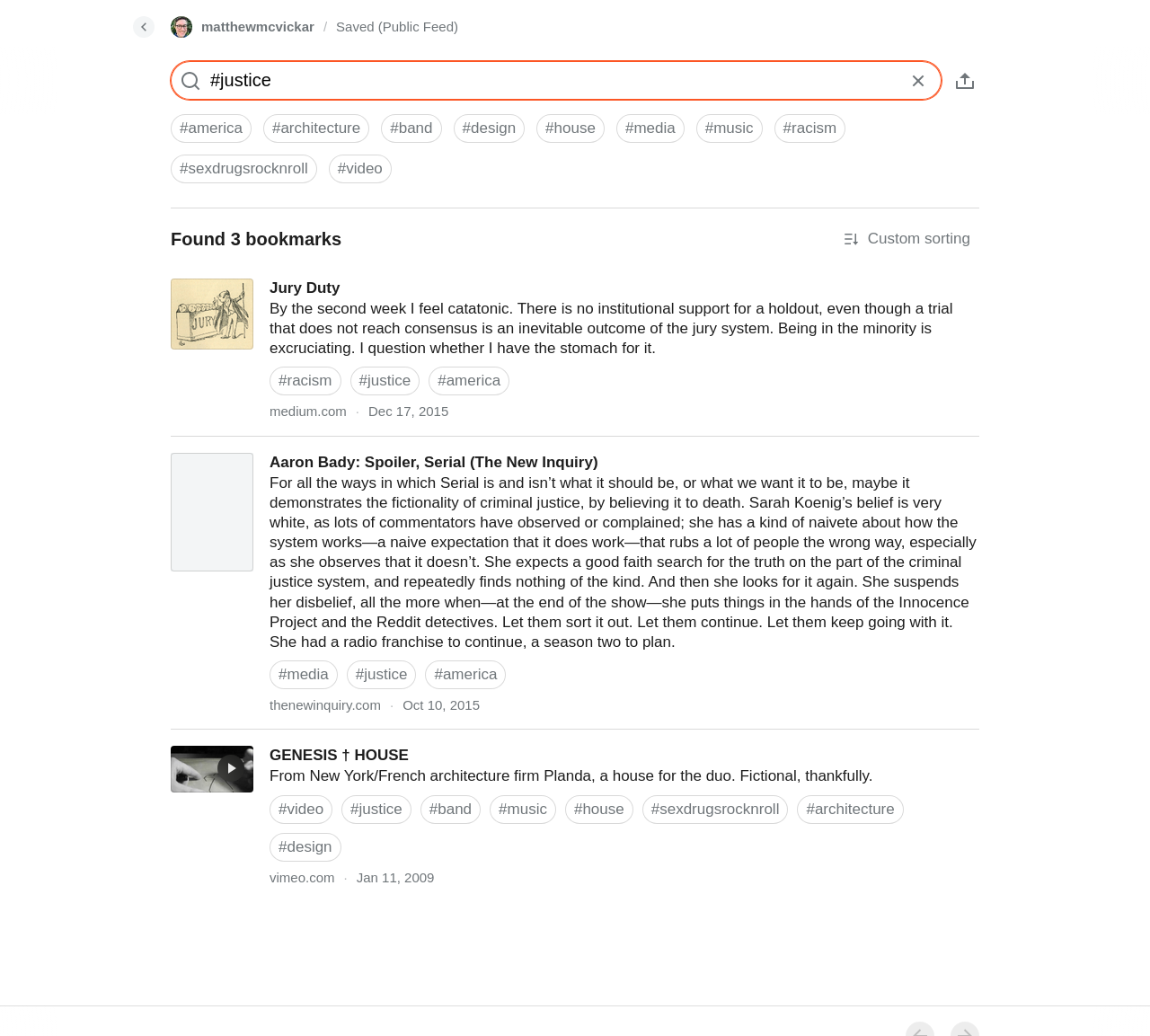Can you give a detailed response to the following question using the information from the image? How many bookmarks are found?

The figure caption at the top of the webpage contains the text 'Found 3 bookmarks', indicating that there are 3 bookmarks found.